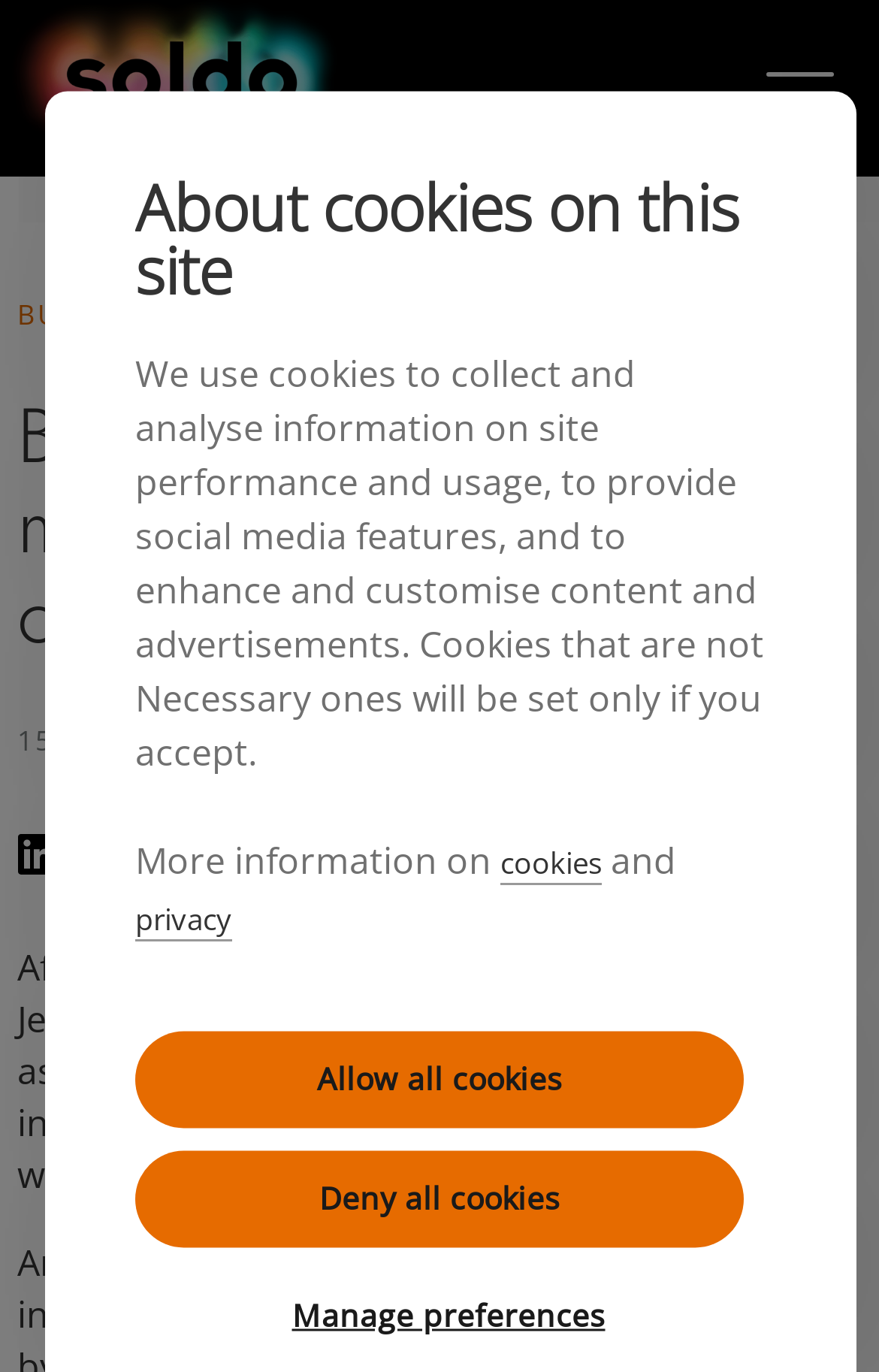Using the details from the image, please elaborate on the following question: What is the publication mentioned in the article?

I found the publication mentioned in the article by reading the text 'a Tory insider told the FT' which is located in the body of the article.